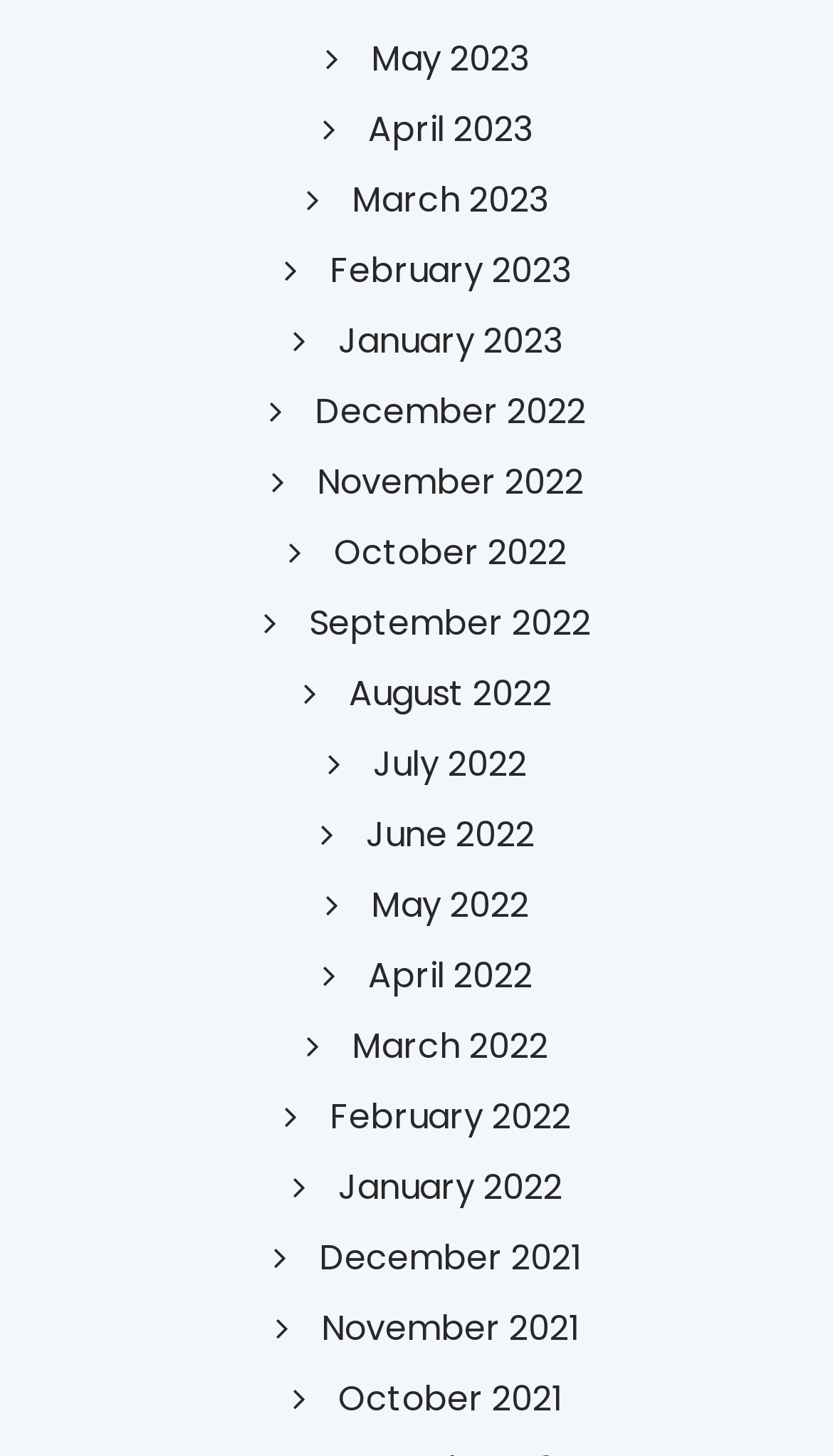Please find the bounding box coordinates of the section that needs to be clicked to achieve this instruction: "View October 2021".

[0.352, 0.944, 0.675, 0.978]